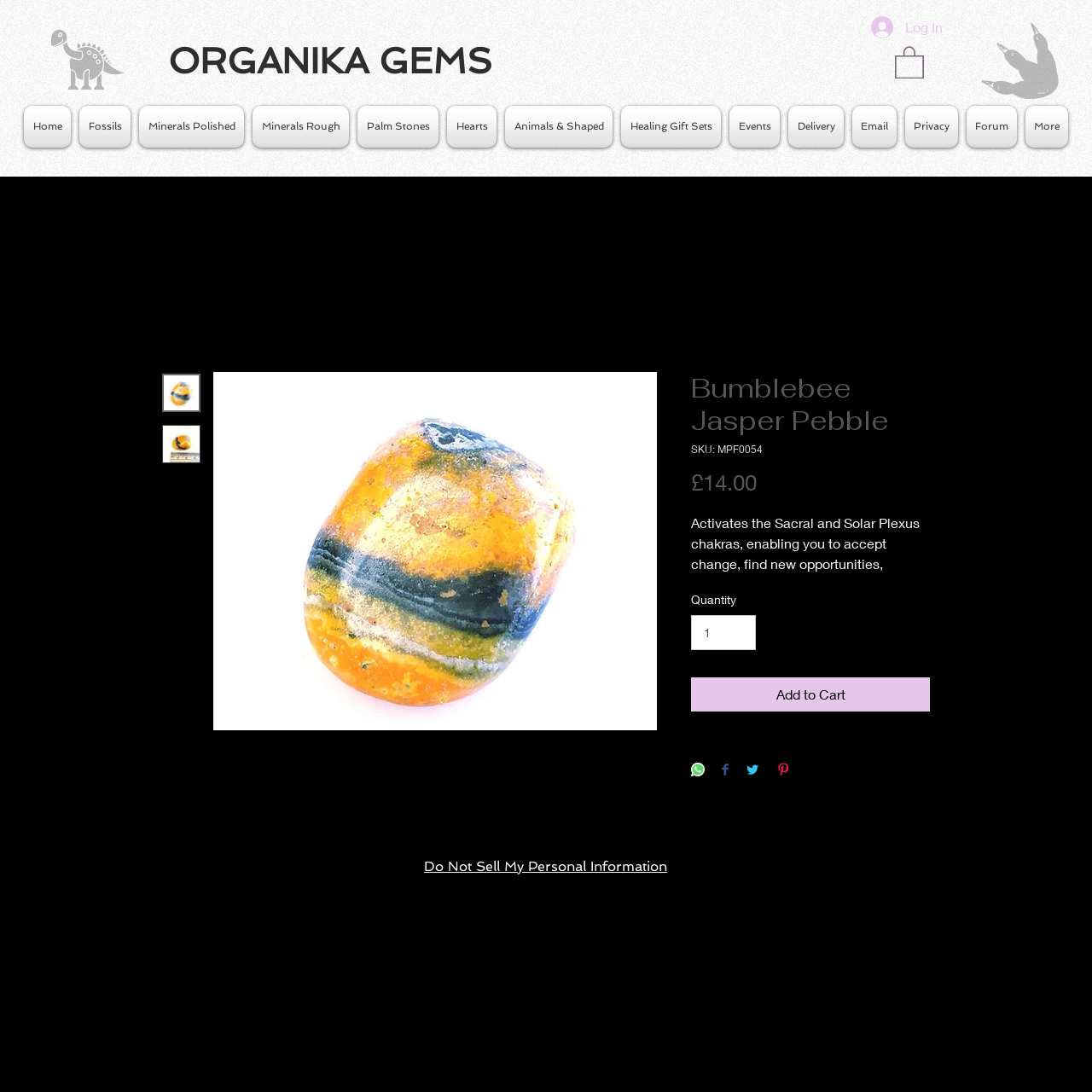Can you find the bounding box coordinates for the UI element given this description: "Mixpoint PR"? Provide the coordinates as four float numbers between 0 and 1: [left, top, right, bottom].

None